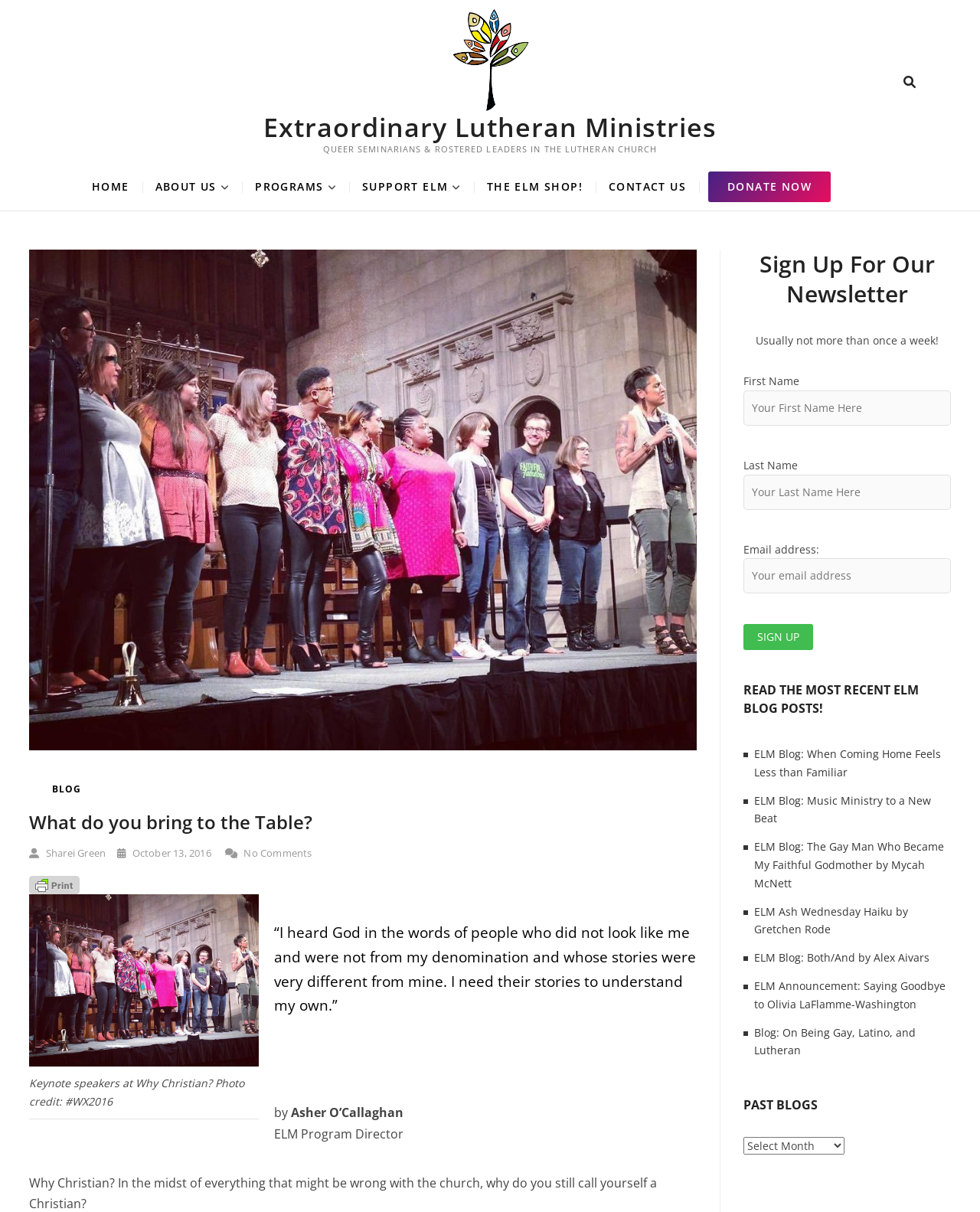From the webpage screenshot, identify the region described by Back. Provide the bounding box coordinates as (top-left x, top-left y, bottom-right x, bottom-right y), with each value being a floating point number between 0 and 1.

None